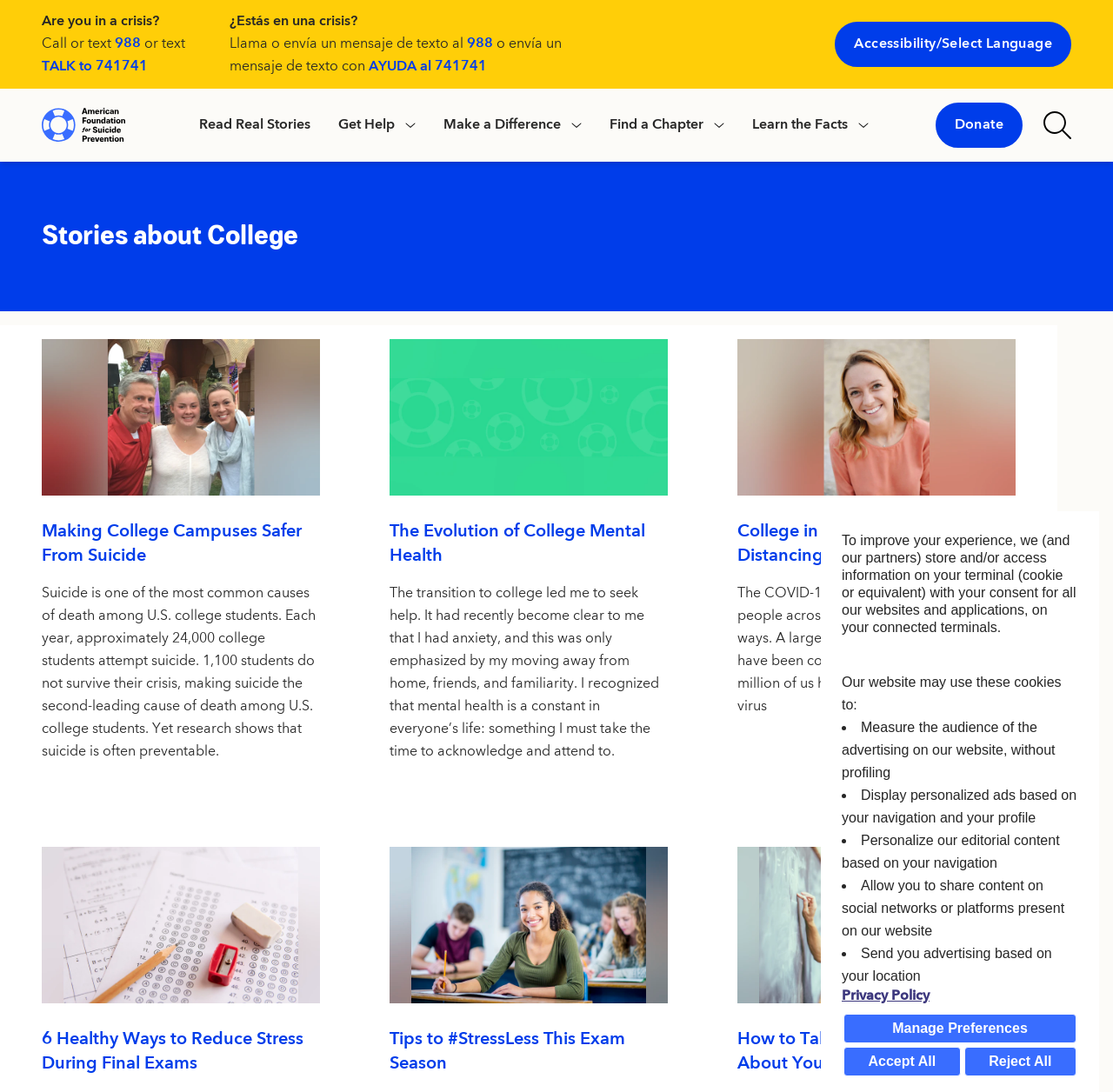Extract the text of the main heading from the webpage.

Stories about College